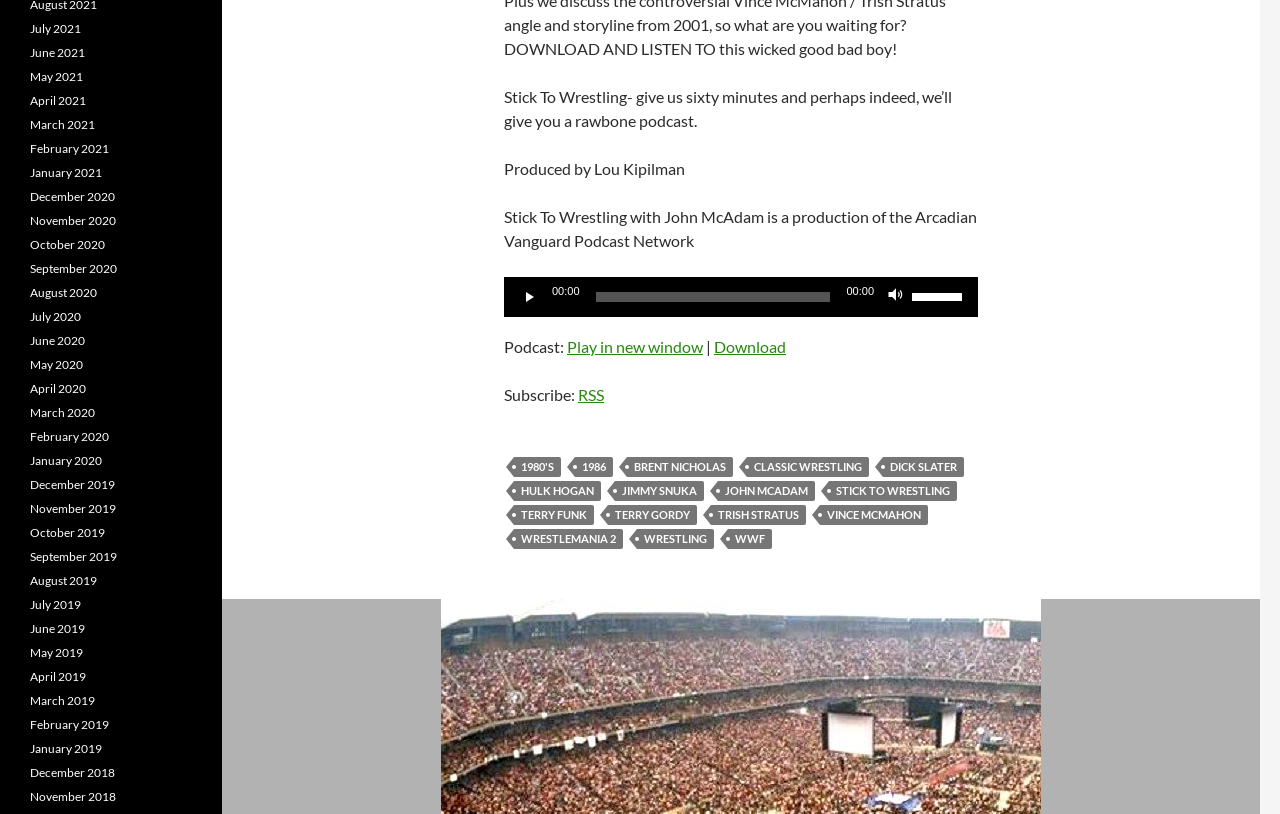Using the details in the image, give a detailed response to the question below:
What is the function of the button with the text 'Play'?

The button with the text 'Play' is a control for the audio player, and its function is to play the audio. This can be inferred from its location within the audio player element and its text content.